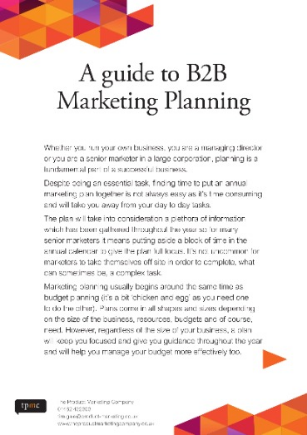Who is the target audience of the guide?
Please answer using one word or phrase, based on the screenshot.

Marketing directors or senior marketers